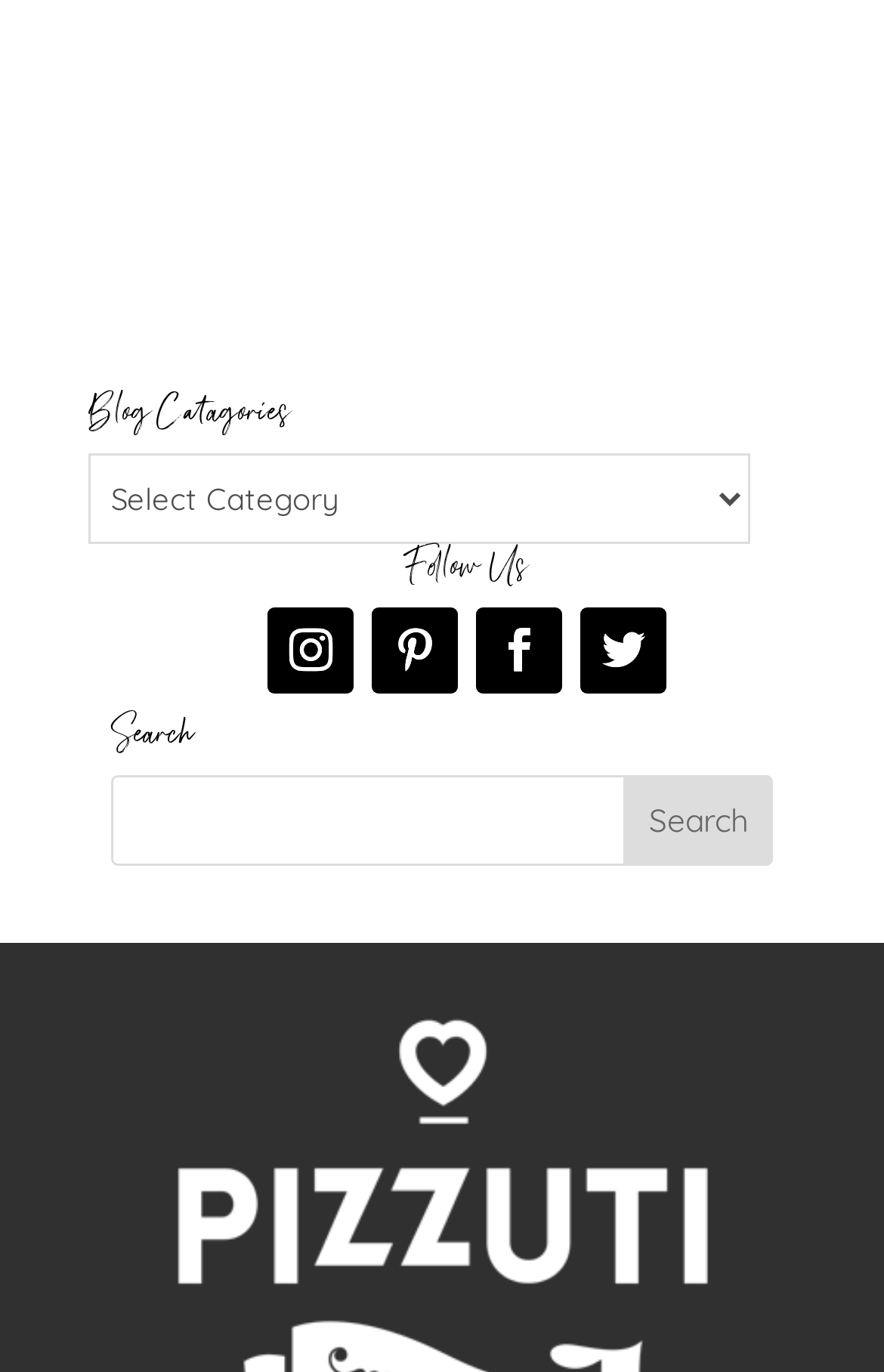How many social media links are there?
Examine the image and give a concise answer in one word or a short phrase.

4